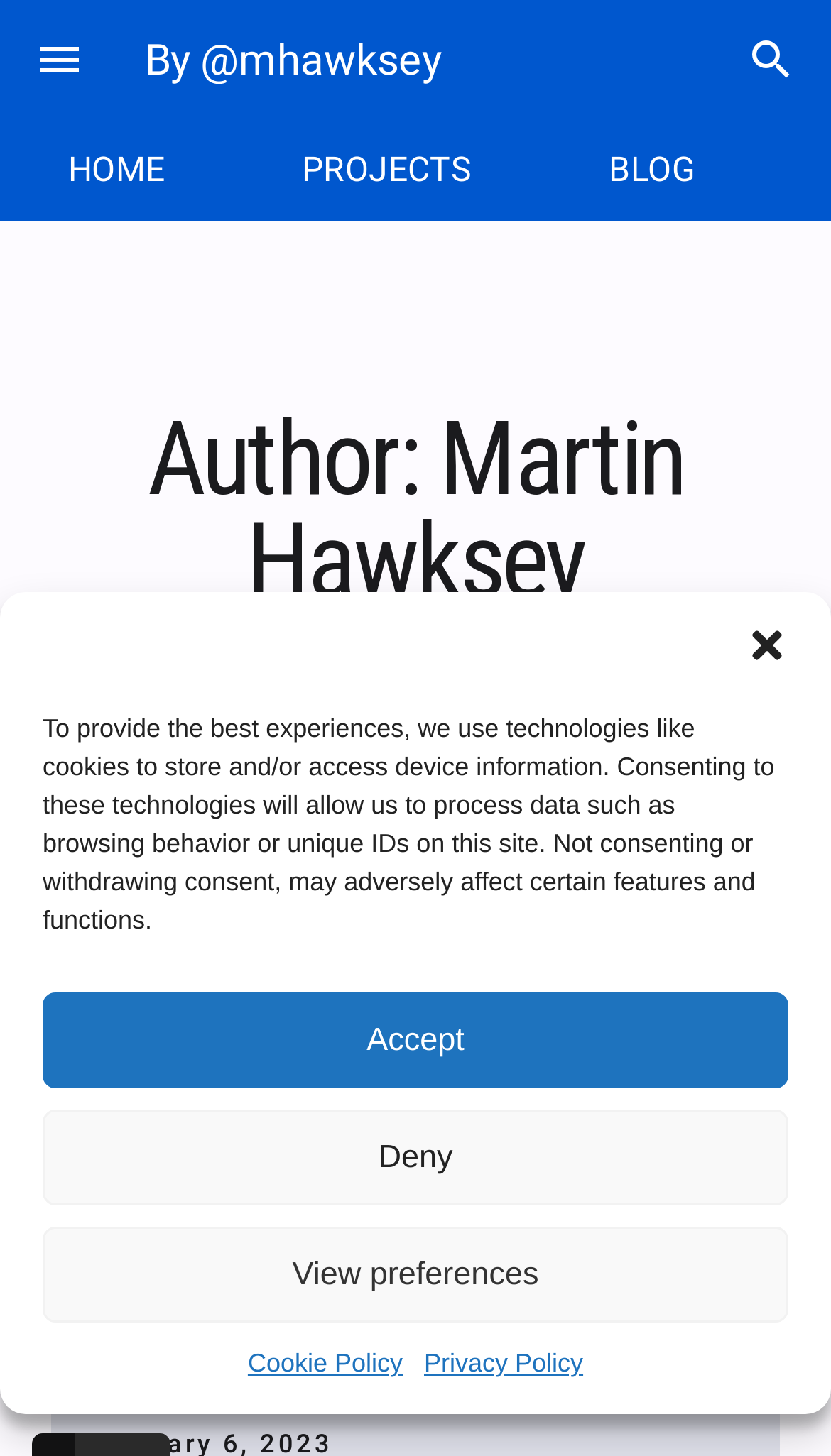Determine the bounding box coordinates of the region that needs to be clicked to achieve the task: "go to home page".

[0.0, 0.082, 0.281, 0.152]